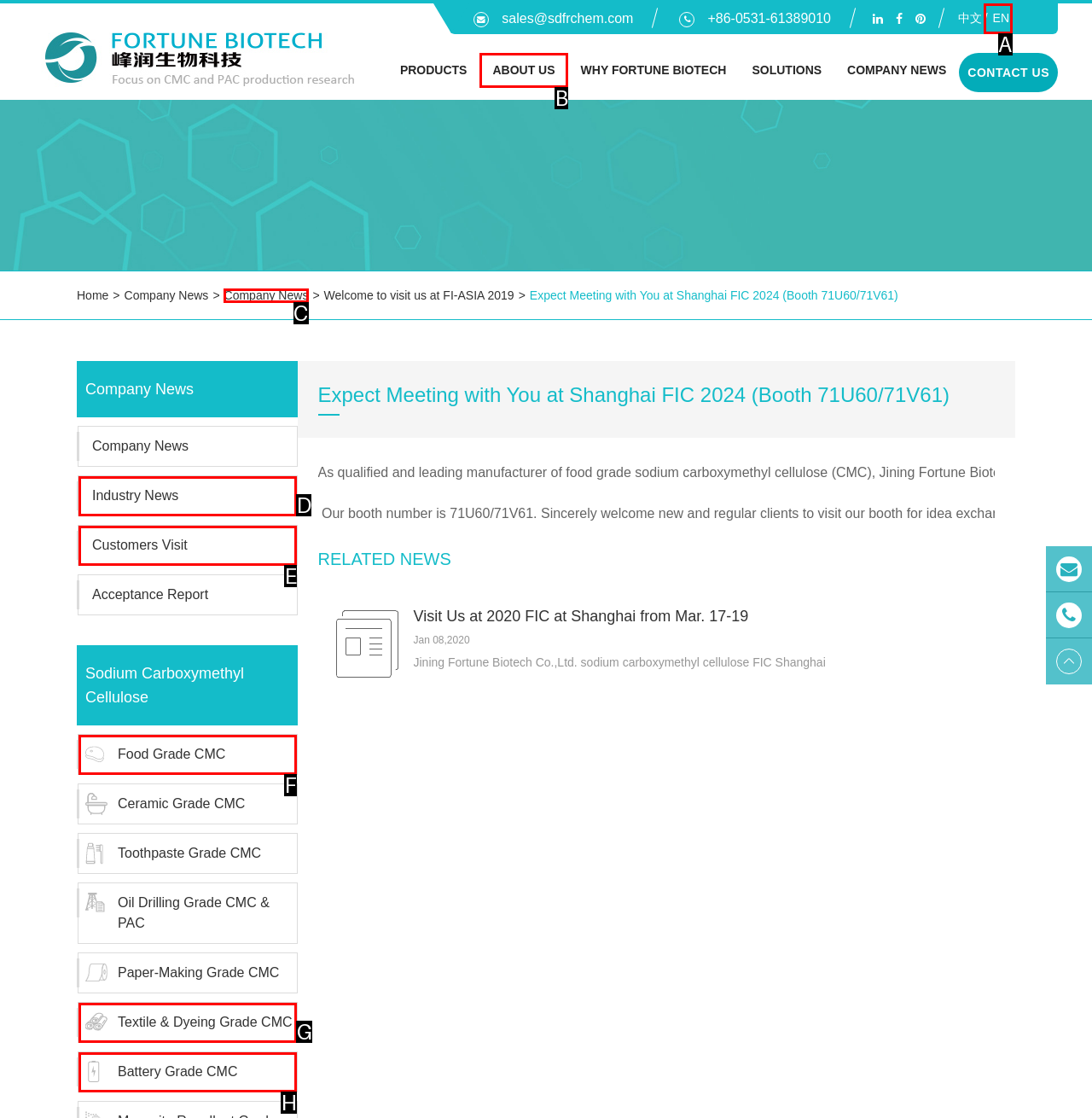From the provided options, pick the HTML element that matches the description: Textile & Dyeing Grade CMC. Respond with the letter corresponding to your choice.

G